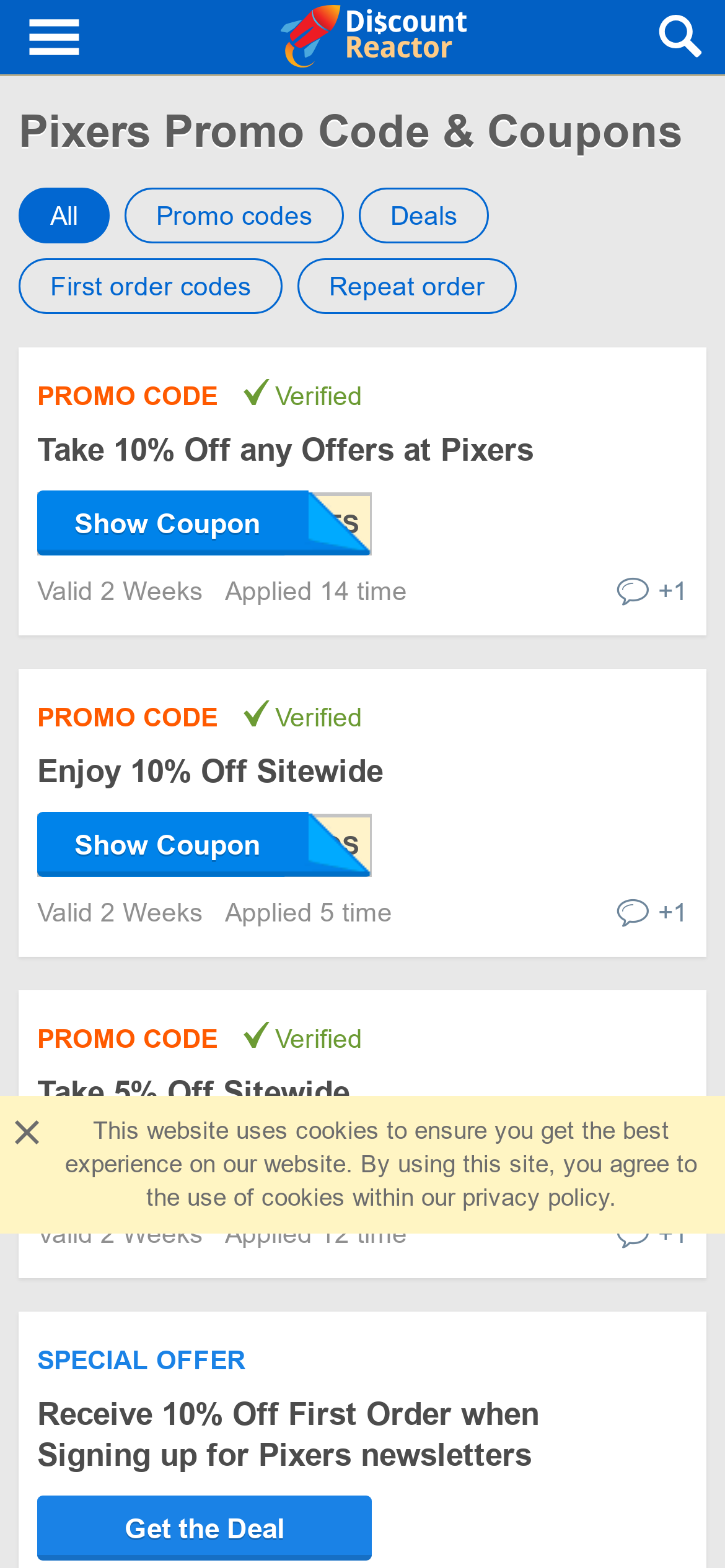Please locate the bounding box coordinates of the element that needs to be clicked to achieve the following instruction: "Click on 'Get the Deal'". The coordinates should be four float numbers between 0 and 1, i.e., [left, top, right, bottom].

[0.051, 0.954, 0.513, 0.995]